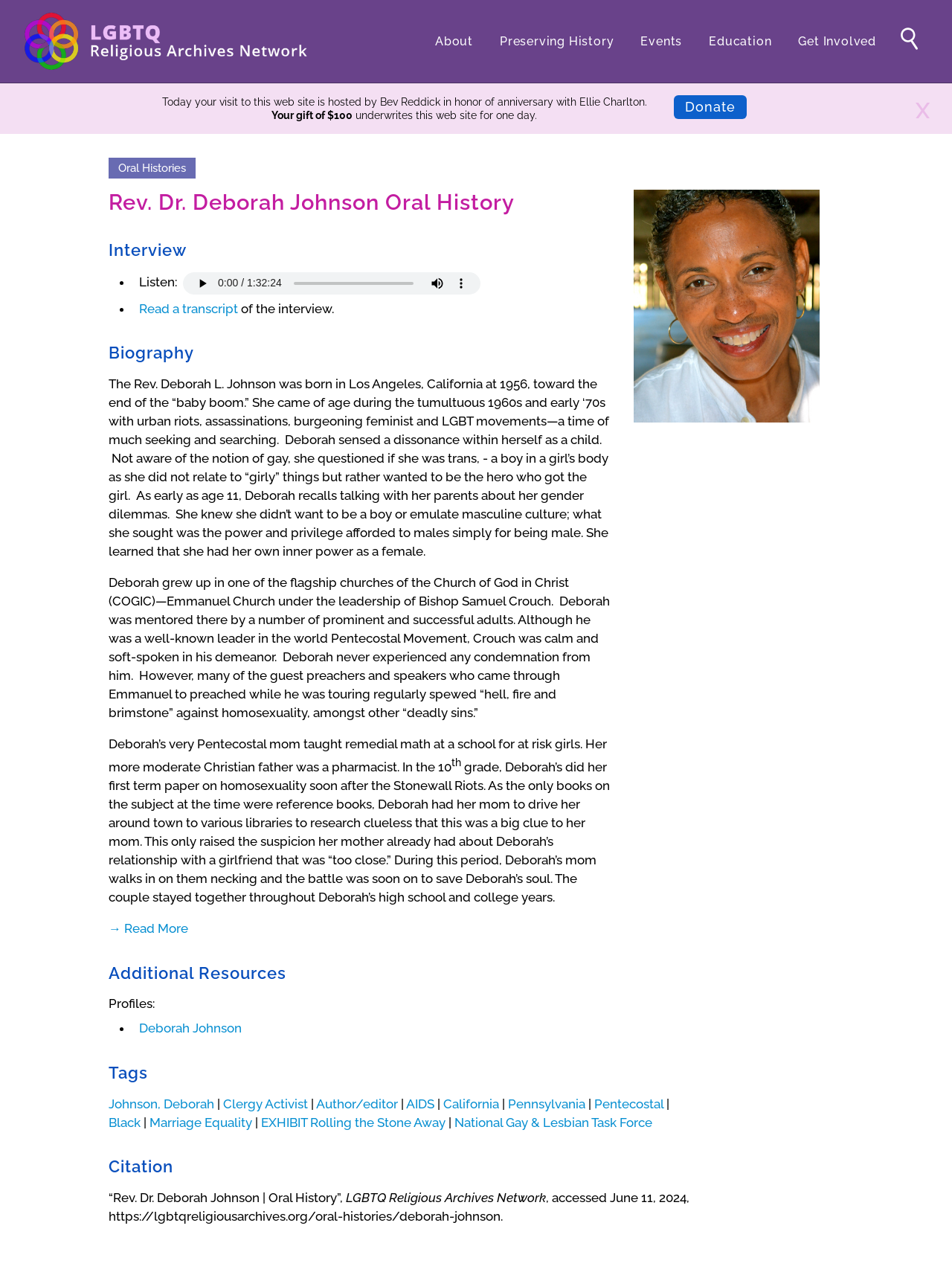Using the information in the image, give a detailed answer to the following question: What is the name of the person in the oral history?

I found the answer by looking at the heading 'Rev. Dr. Deborah Johnson Oral History' which is a prominent element on the webpage, indicating that the oral history is about this person.